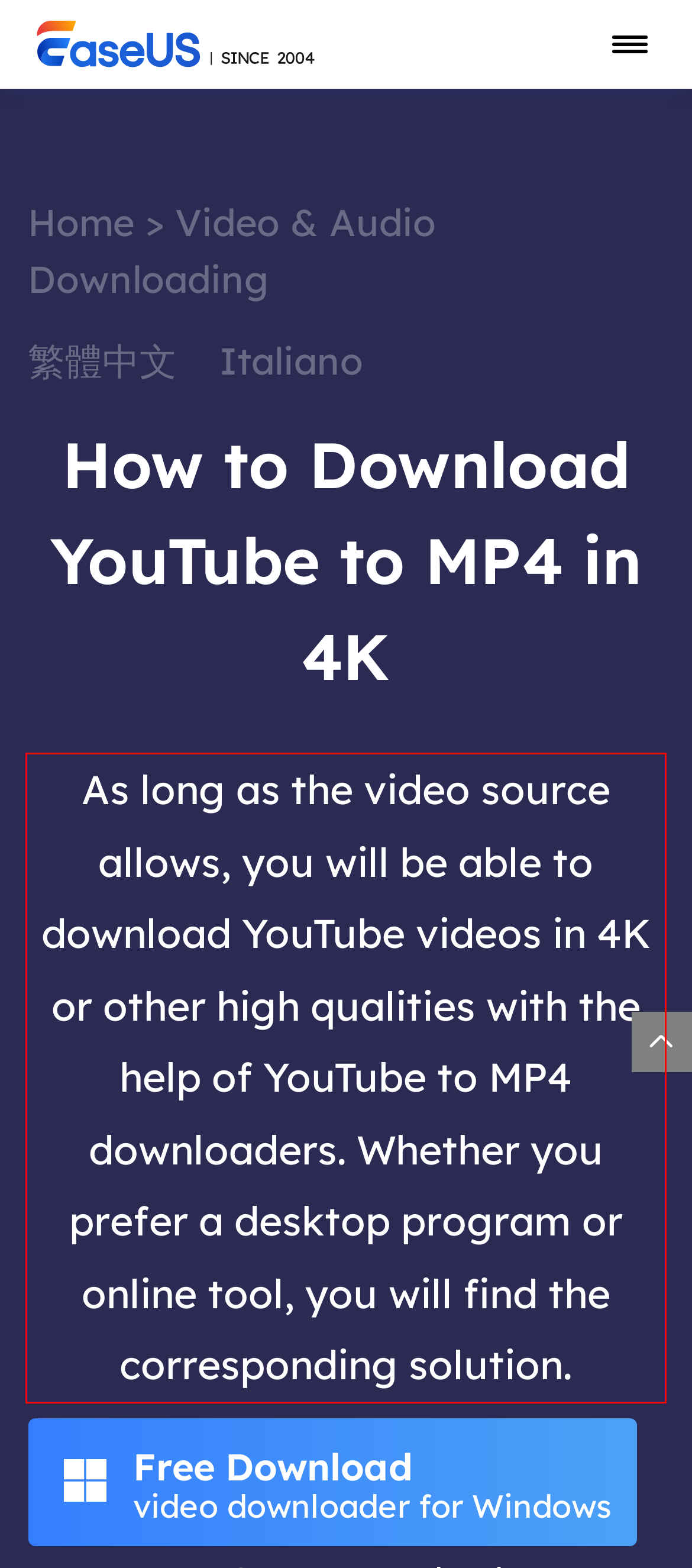You are presented with a webpage screenshot featuring a red bounding box. Perform OCR on the text inside the red bounding box and extract the content.

As long as the video source allows, you will be able to download YouTube videos in 4K or other high qualities with the help of YouTube to MP4 downloaders. Whether you prefer a desktop program or online tool, you will find the corresponding solution.